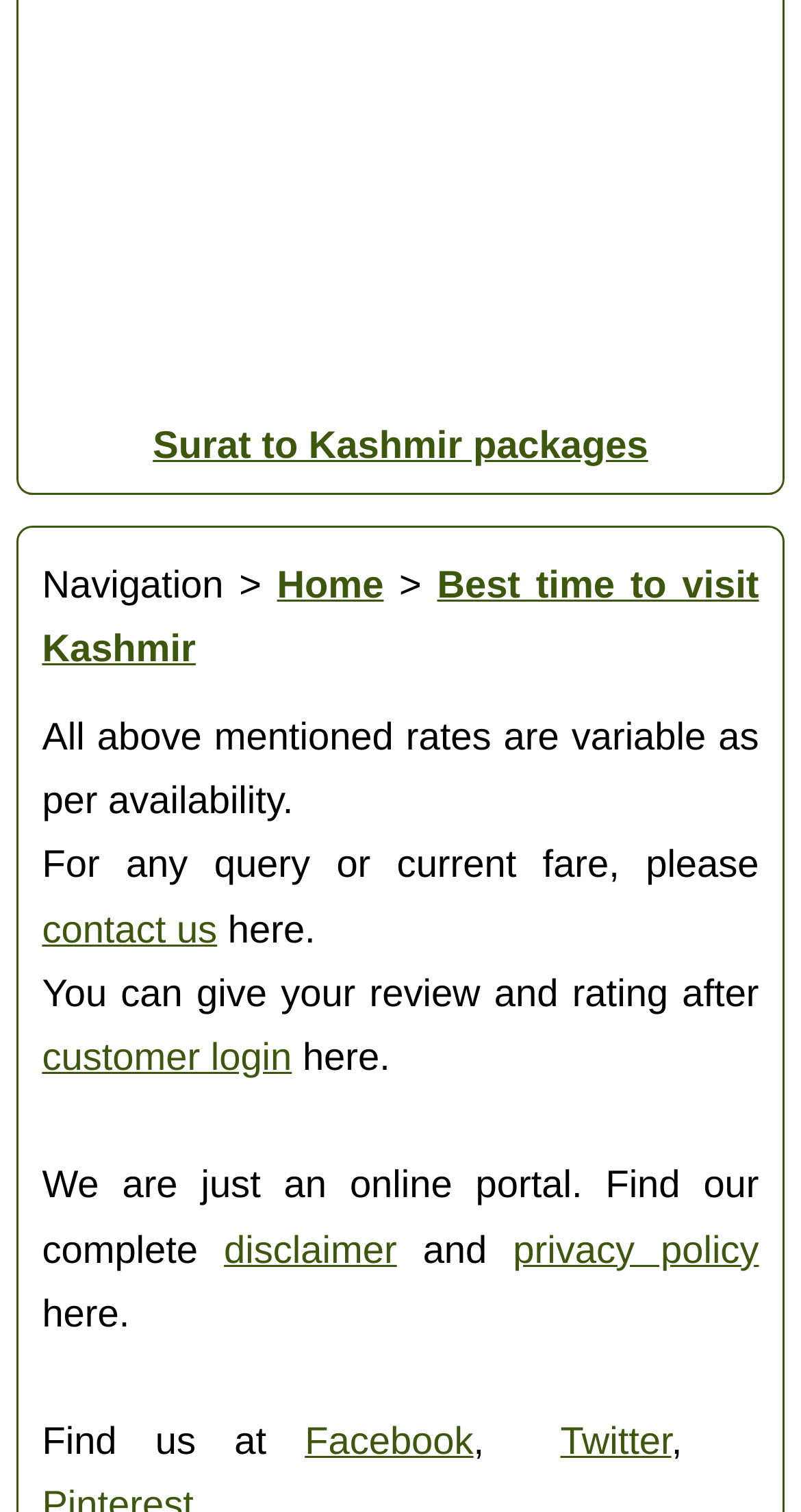Provide a brief response in the form of a single word or phrase:
What is the website about?

Kashmir packages